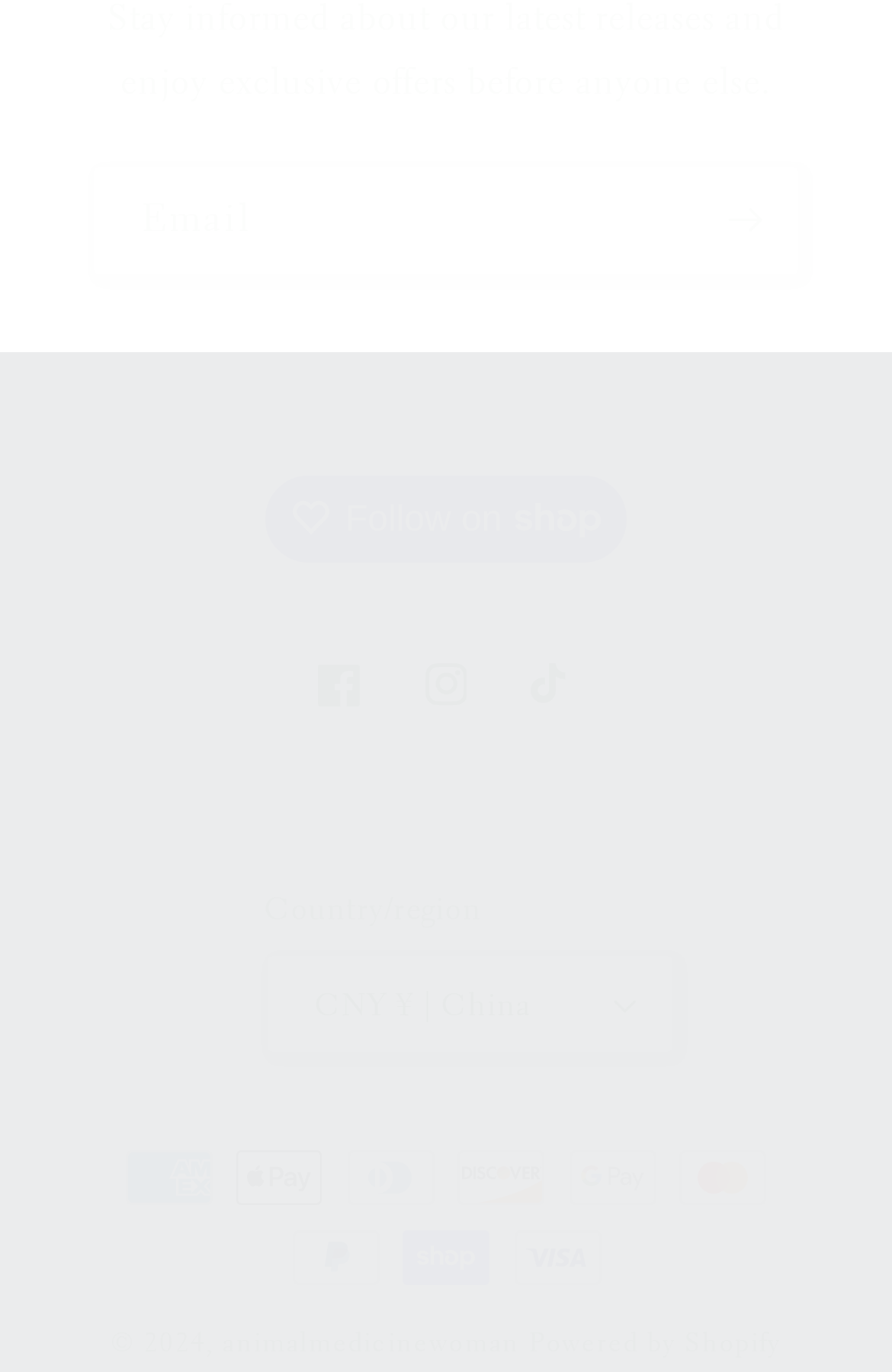Determine the bounding box coordinates of the clickable area required to perform the following instruction: "Select country/region". The coordinates should be represented as four float numbers between 0 and 1: [left, top, right, bottom].

[0.297, 0.696, 0.757, 0.769]